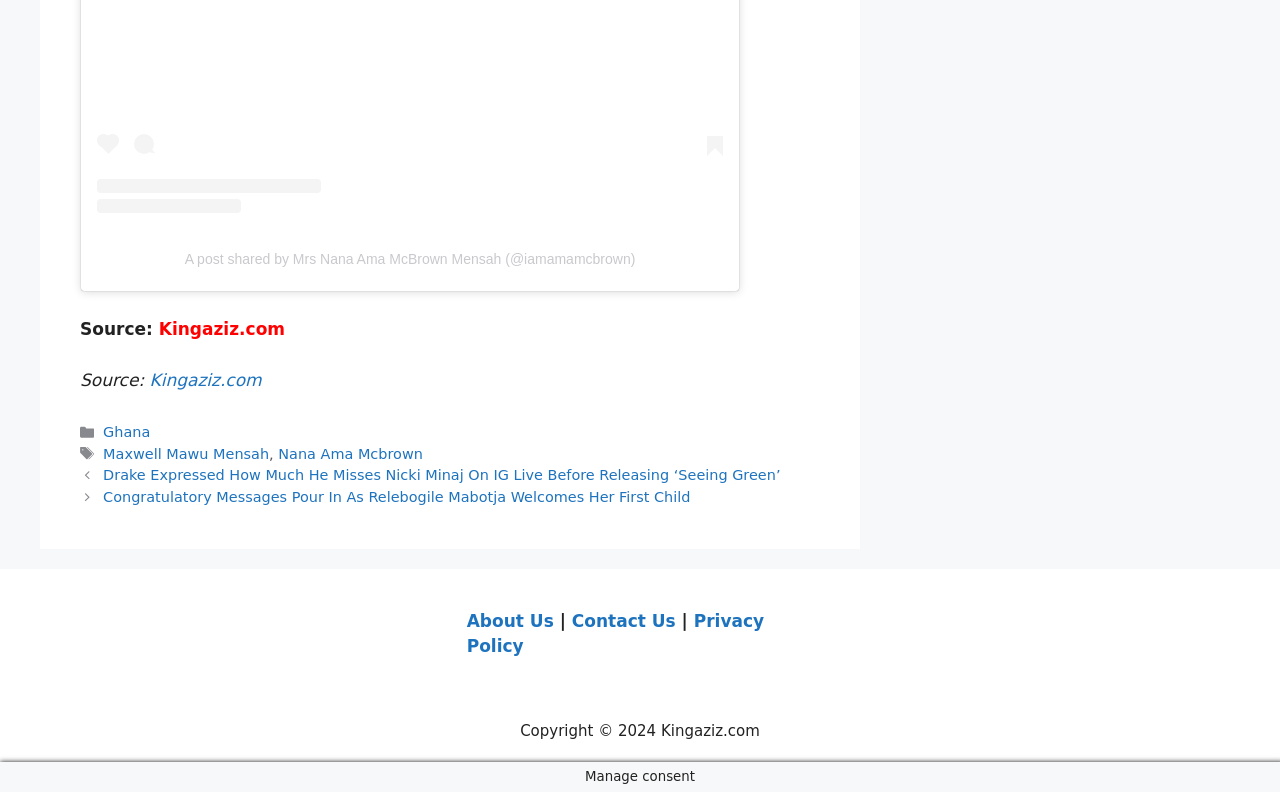Using the description: "About Us", identify the bounding box of the corresponding UI element in the screenshot.

[0.365, 0.771, 0.433, 0.797]